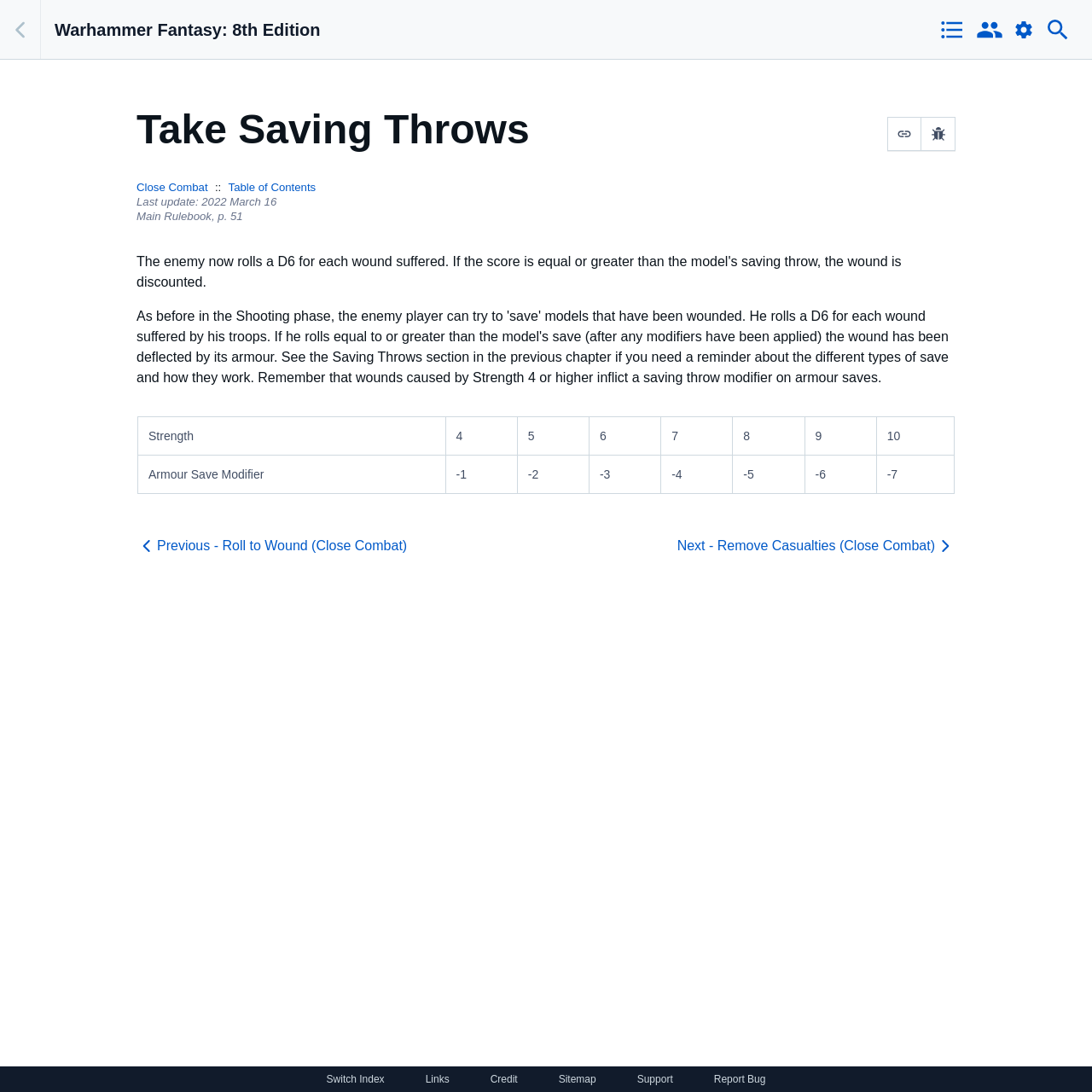What is the main rulebook page number?
Answer the question based on the image using a single word or a brief phrase.

51